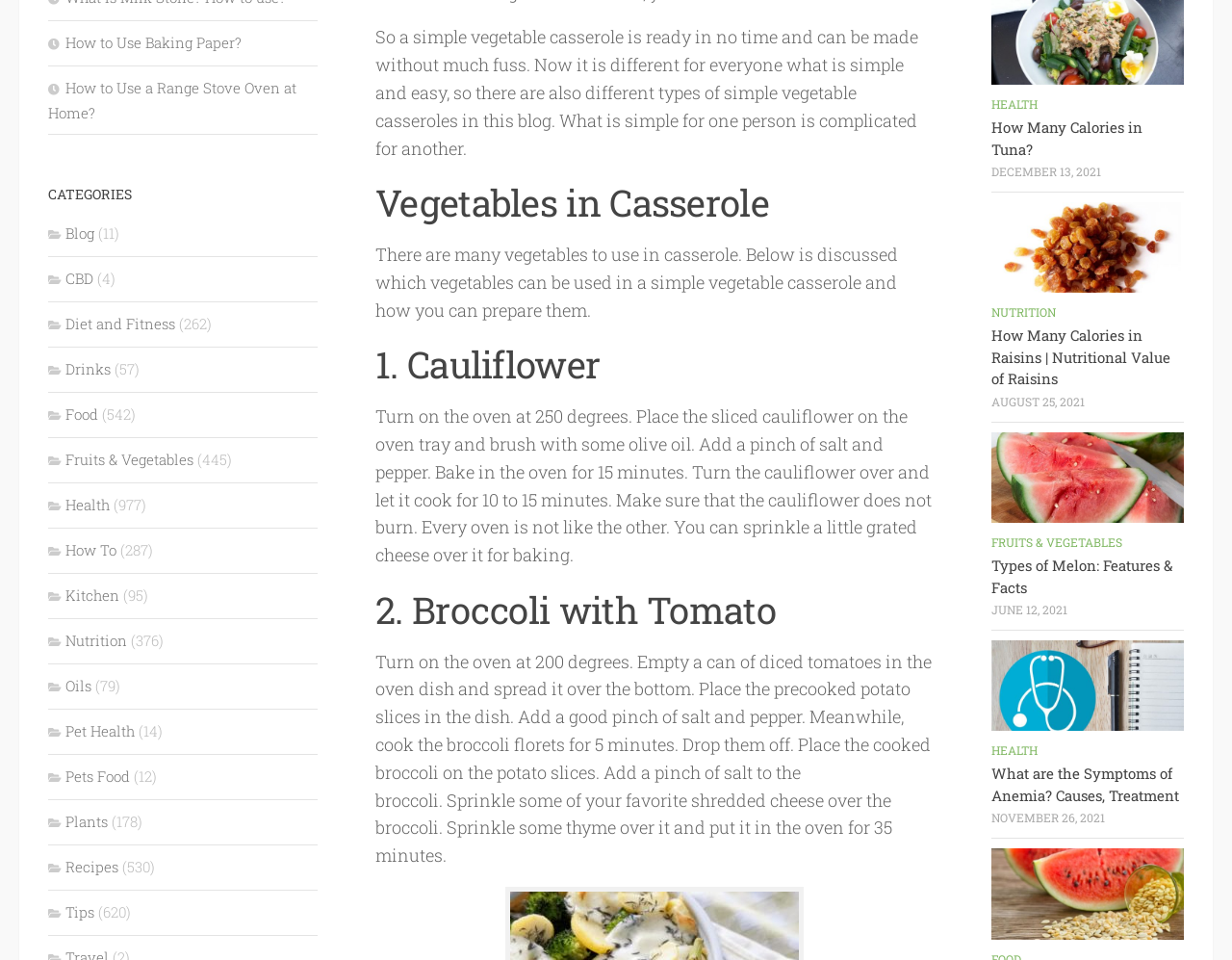What is the topic of the blog post?
Based on the visual, give a brief answer using one word or a short phrase.

Vegetables in Casserole